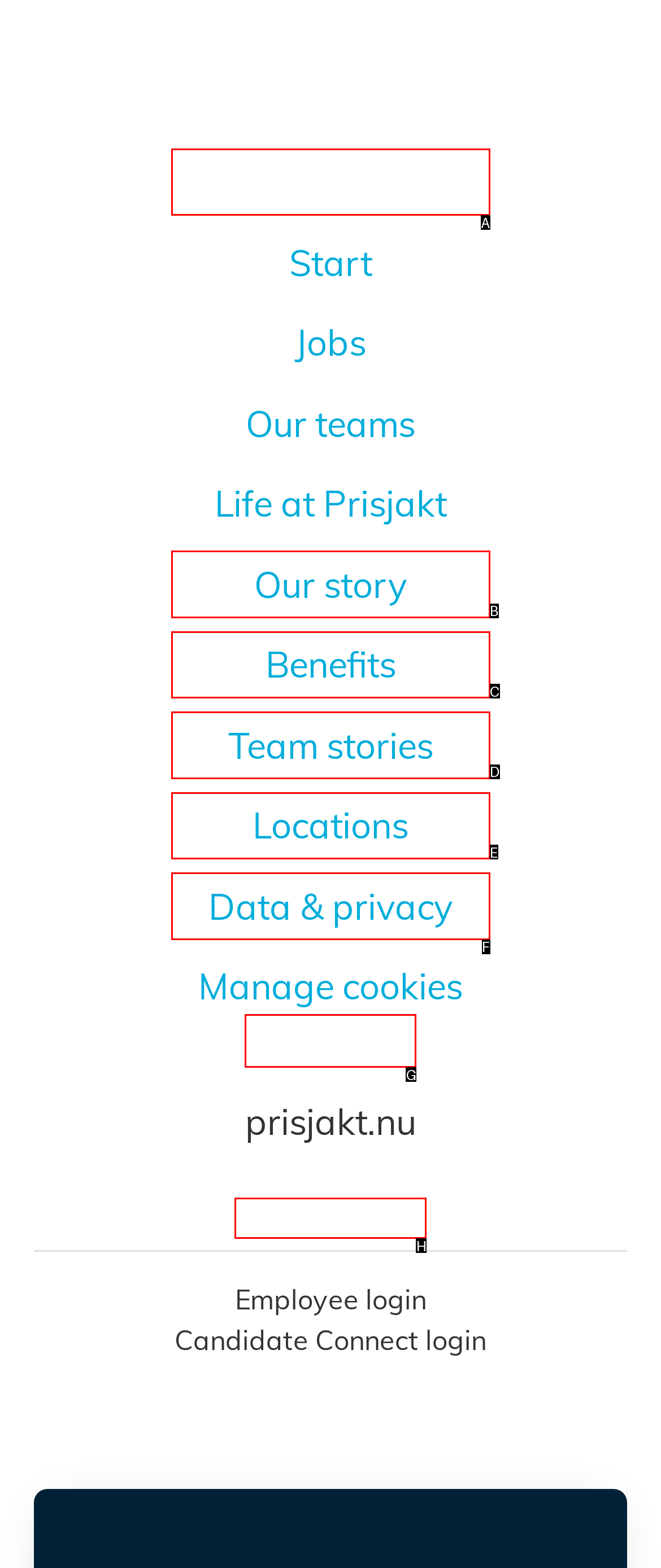Identify which HTML element matches the description: Locations. Answer with the correct option's letter.

D